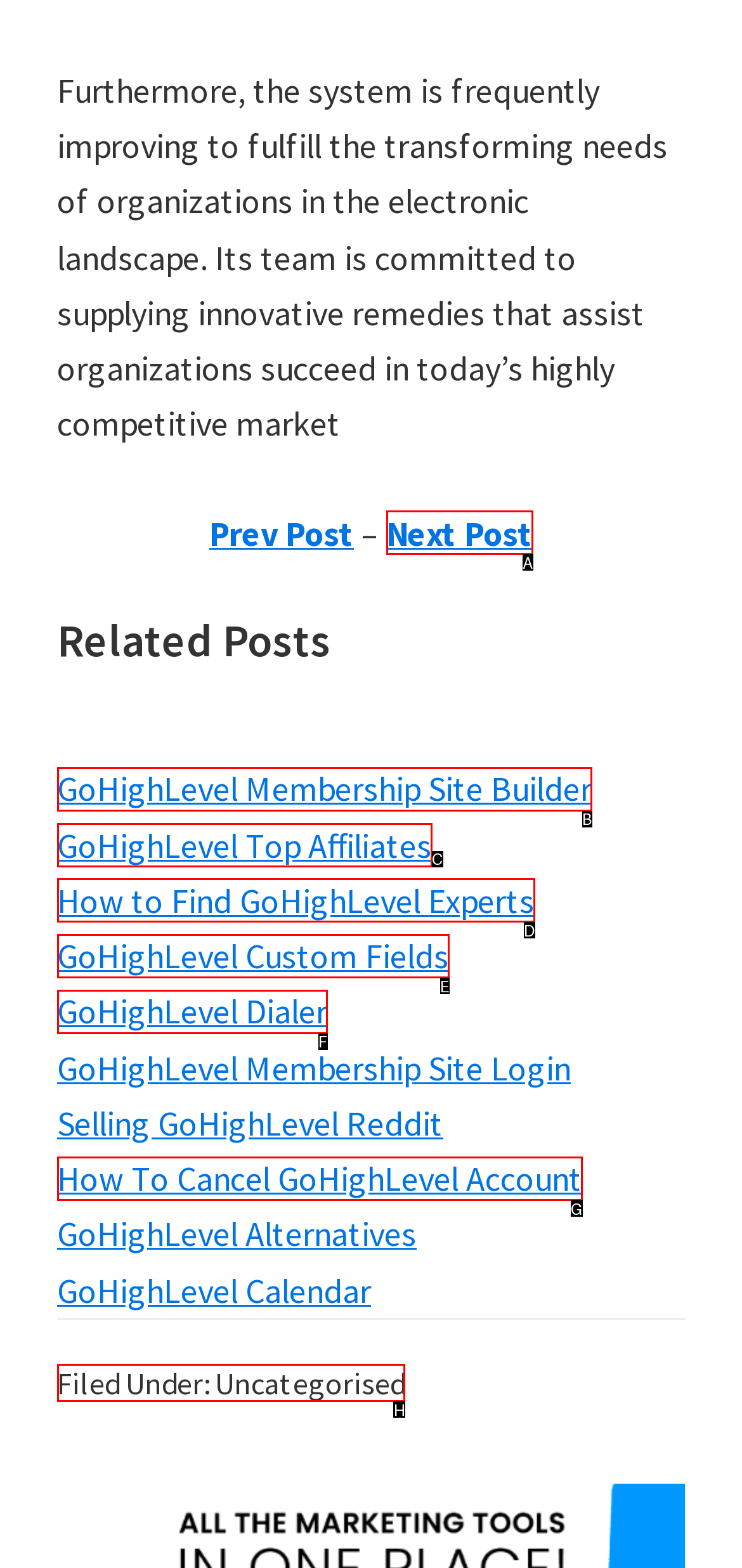Identify the correct UI element to click to follow this instruction: check Filed Under category
Respond with the letter of the appropriate choice from the displayed options.

H